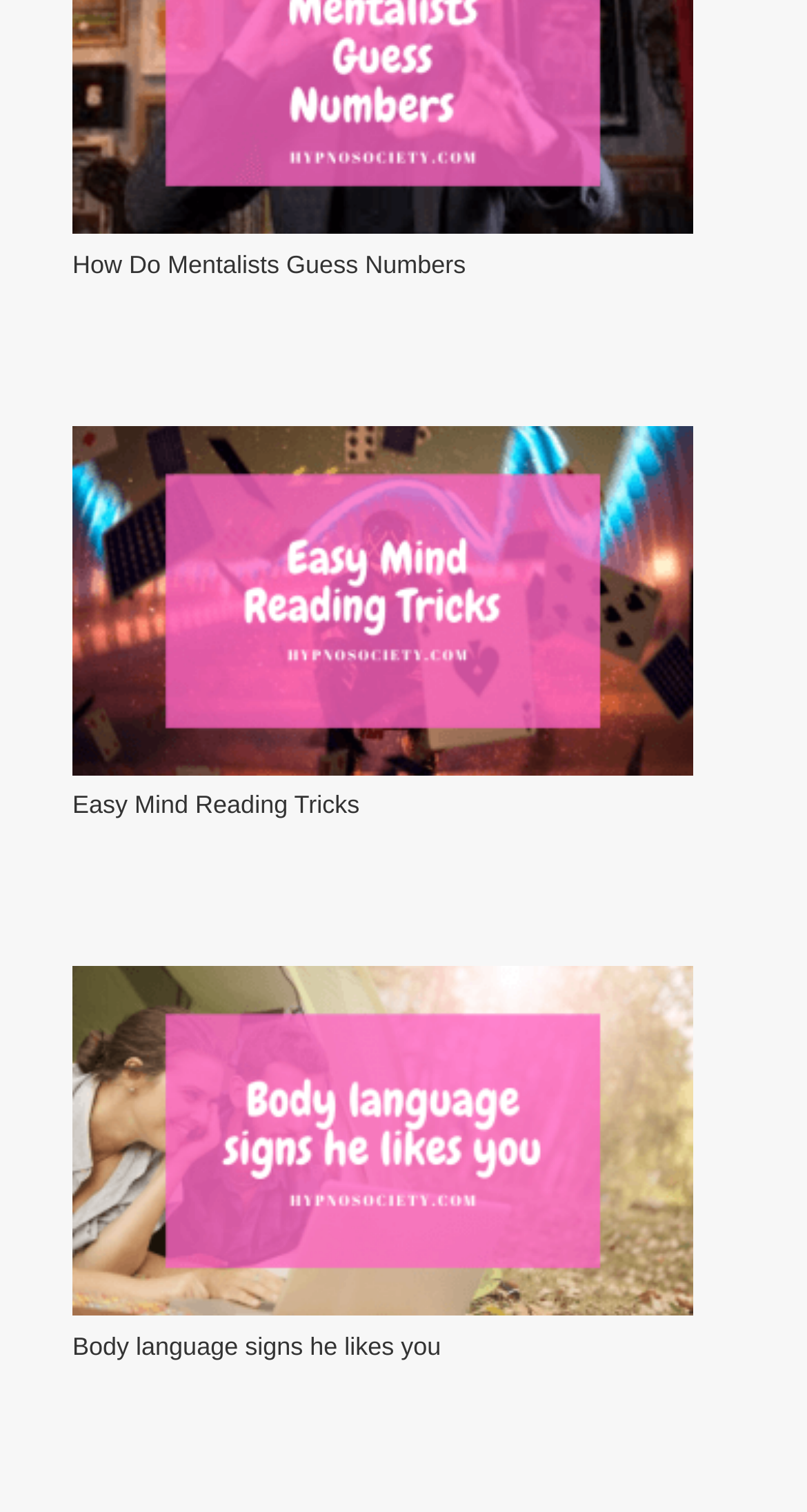Determine the bounding box coordinates for the HTML element mentioned in the following description: "Easy Mind Reading Tricks". The coordinates should be a list of four floats ranging from 0 to 1, represented as [left, top, right, bottom].

[0.09, 0.523, 0.859, 0.625]